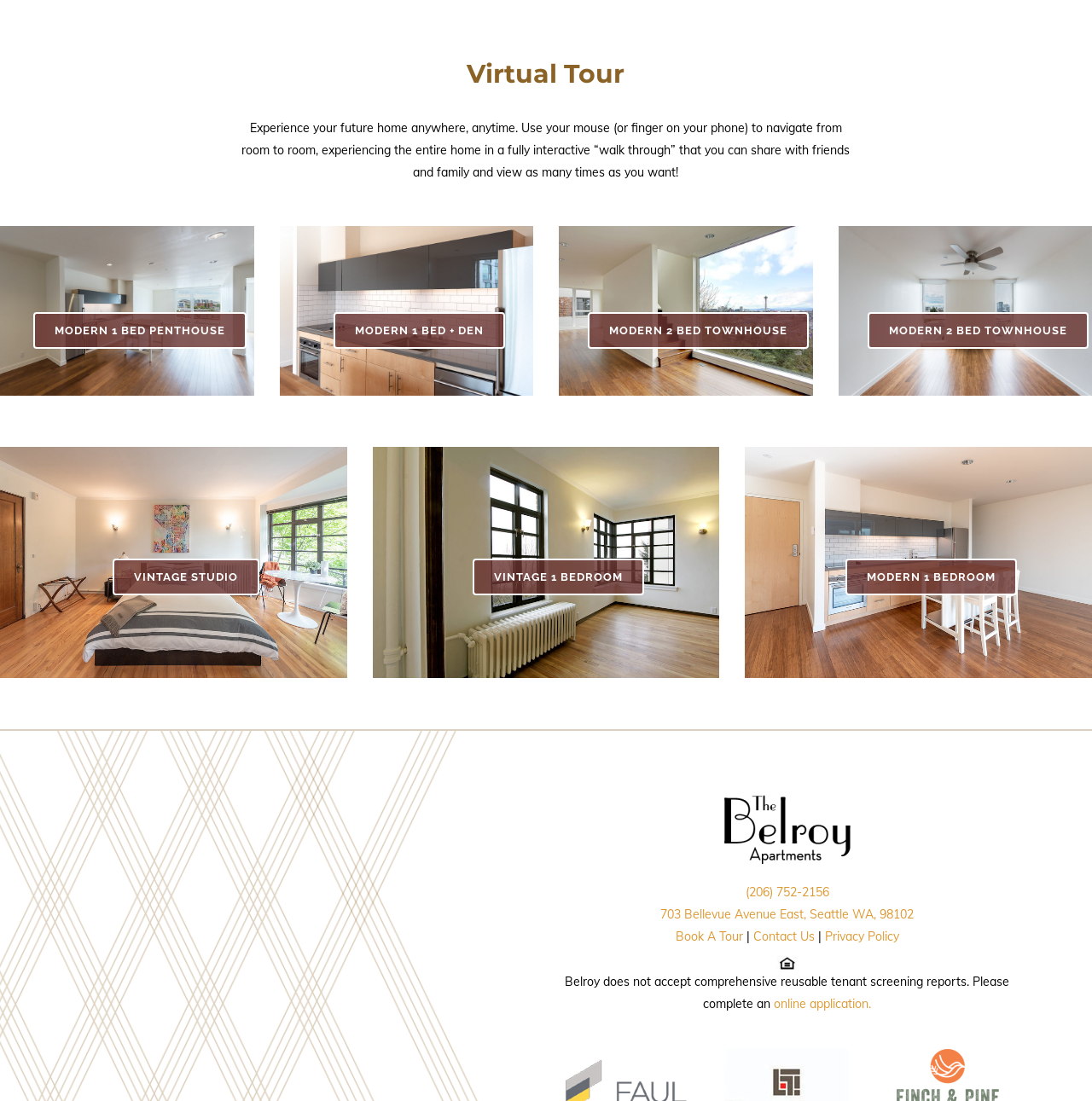What can be done with the virtual tour?
Give a comprehensive and detailed explanation for the question.

According to the description, the virtual tour can be shared with friends and family, and can be viewed as many times as desired, allowing users to explore the property remotely.